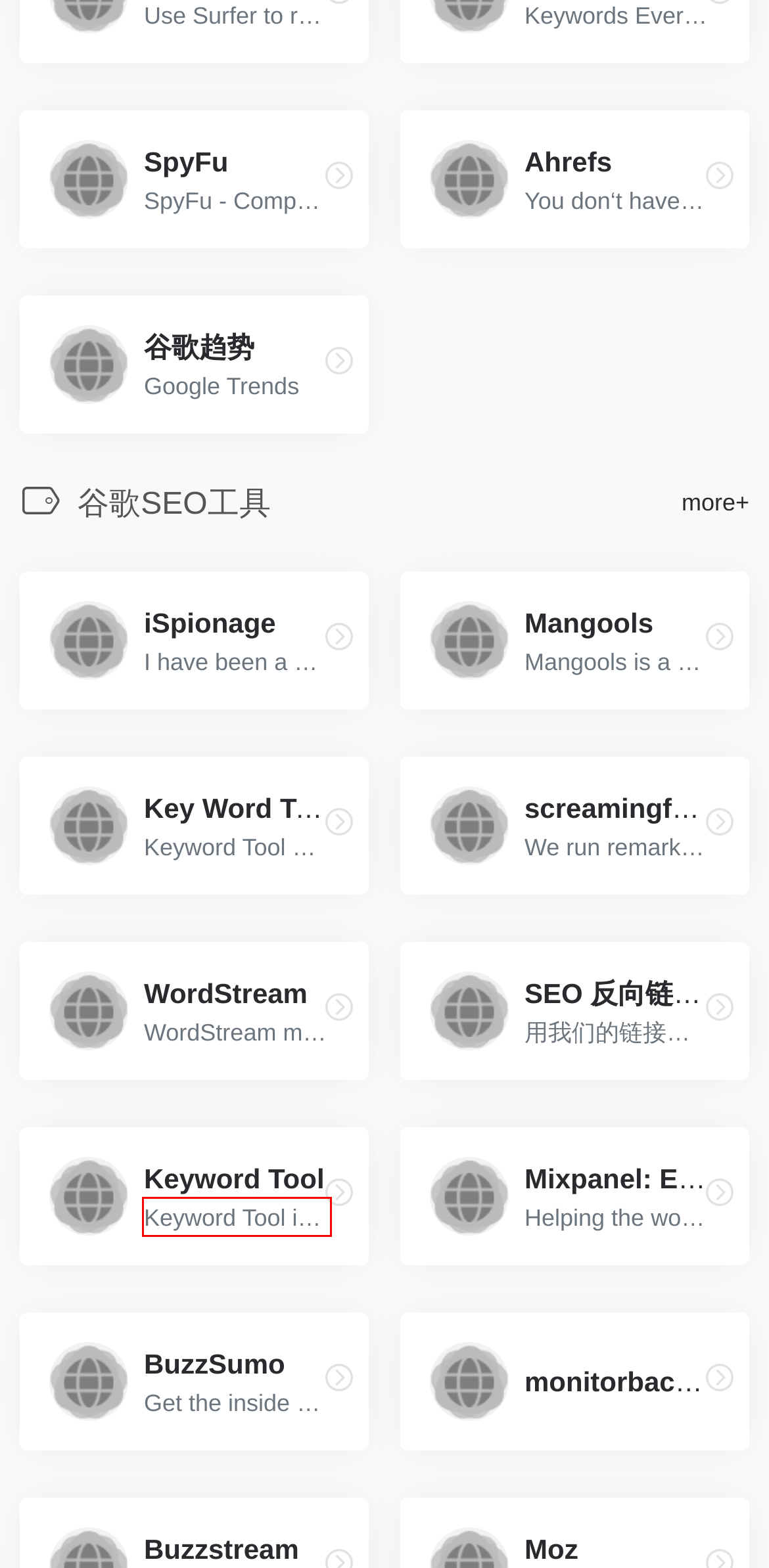Identify and extract the text within the red rectangle in the screenshot of the webpage.

Keyword Tool is #1 (FREE) alternative to Google Ads Keyword Planner for SEO &amp; PPC keyword research ᐈ Generate 1,000s ✅ long-tail keywords in seconds!